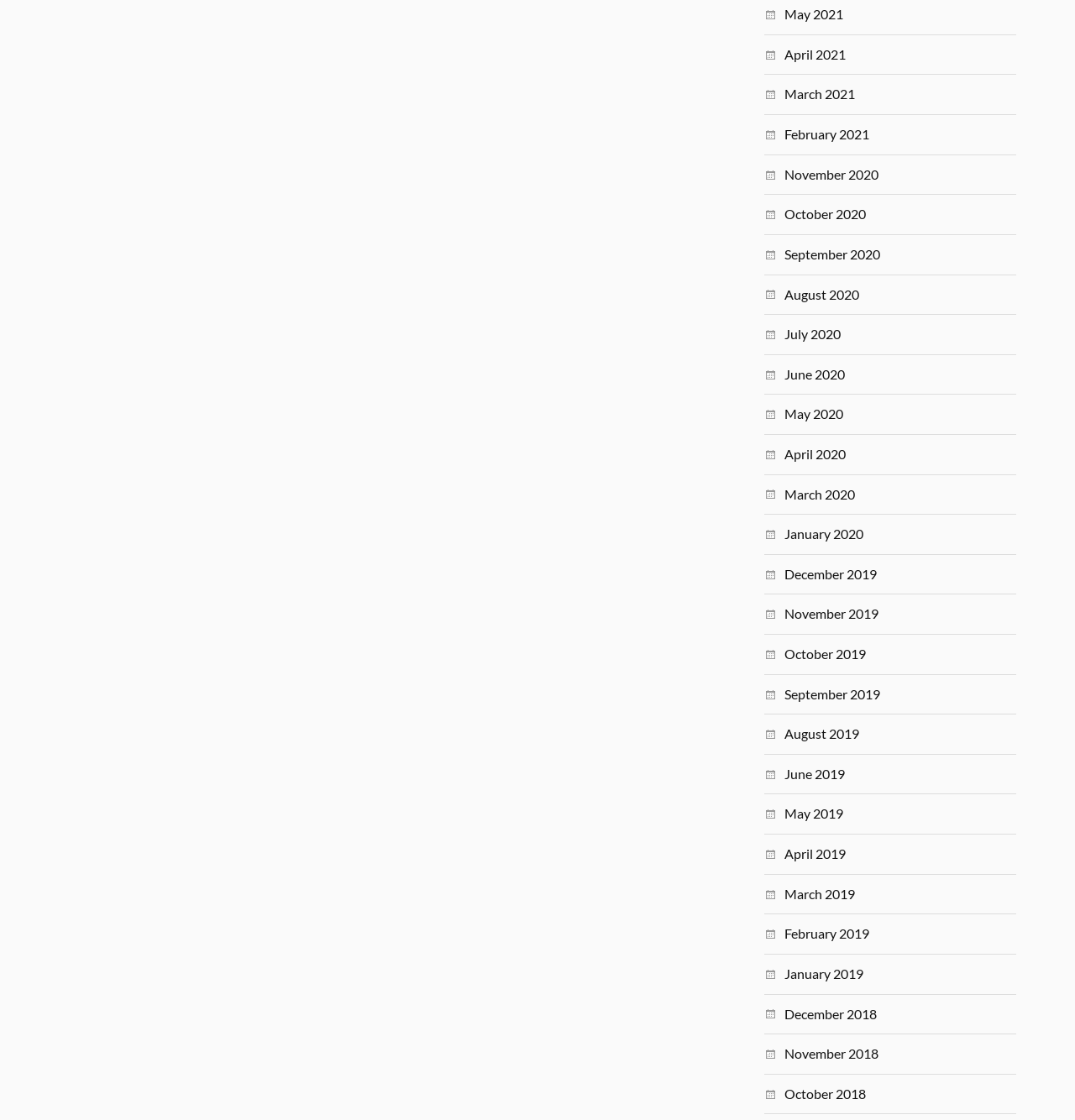Identify the bounding box coordinates of the part that should be clicked to carry out this instruction: "view January 2019".

[0.73, 0.862, 0.803, 0.876]